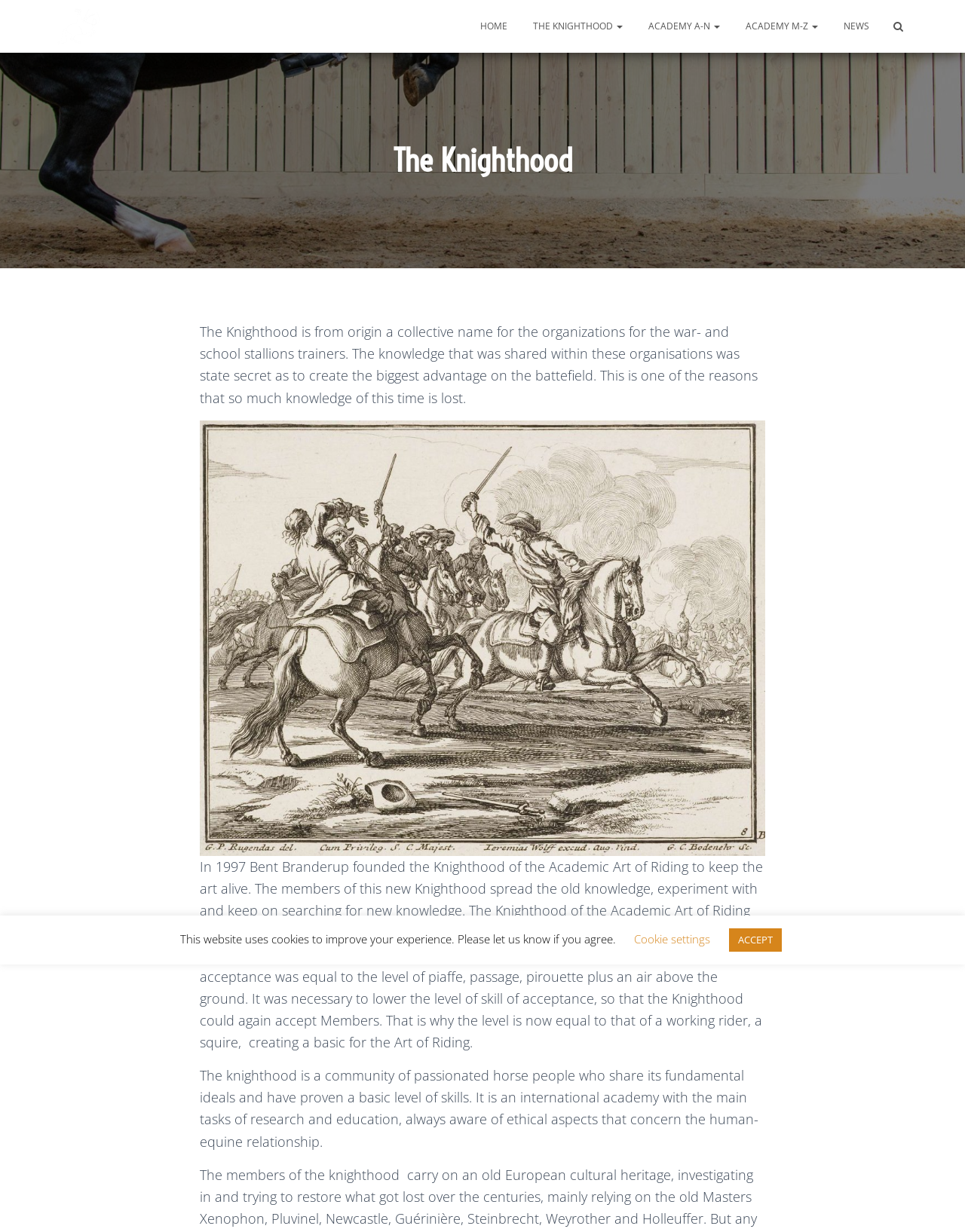Please identify the bounding box coordinates of the element that needs to be clicked to perform the following instruction: "Click on Data Recovery Guide".

None